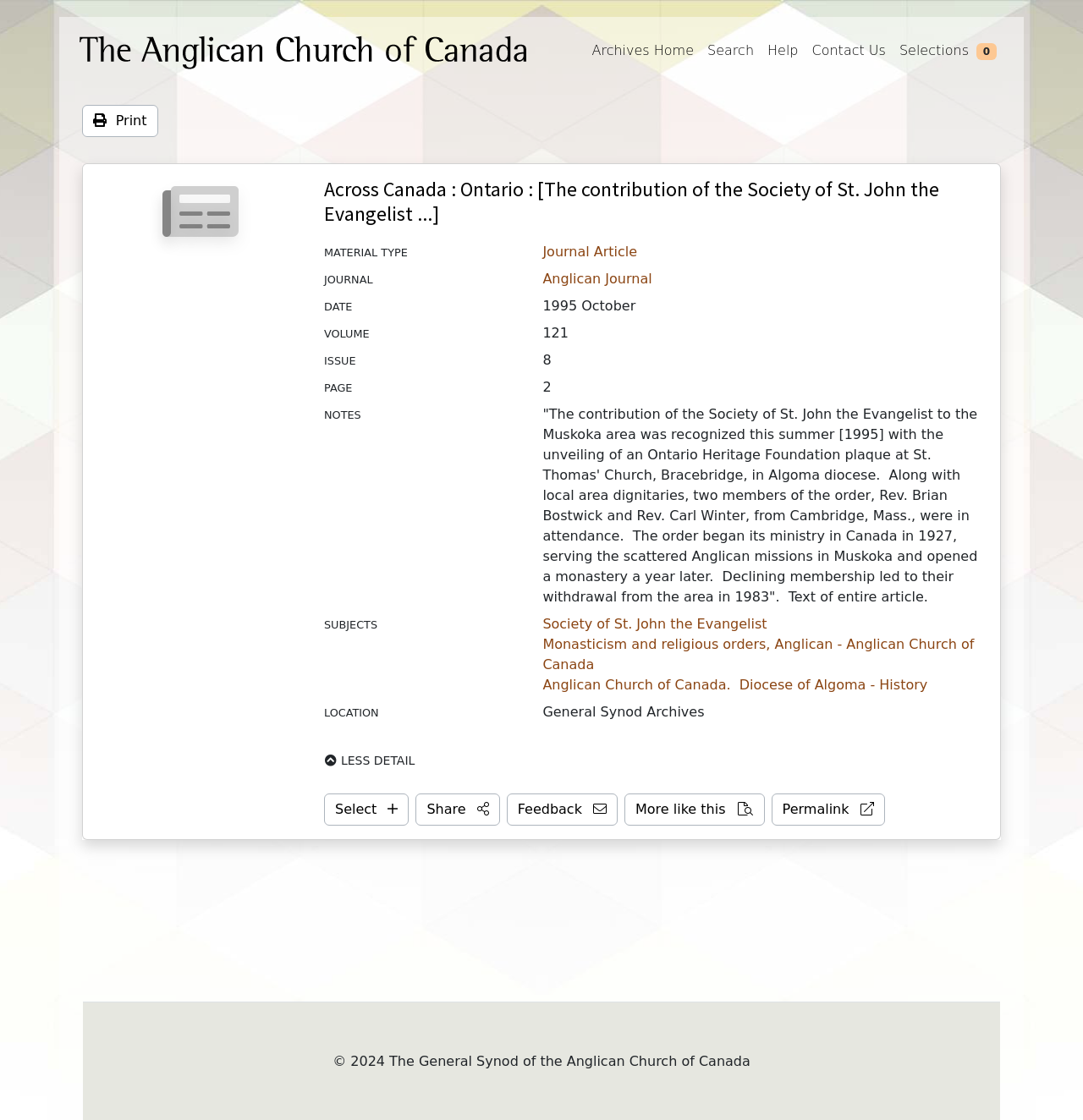Locate the bounding box coordinates of the element I should click to achieve the following instruction: "Read the 'NOTES' section".

[0.501, 0.362, 0.907, 0.54]